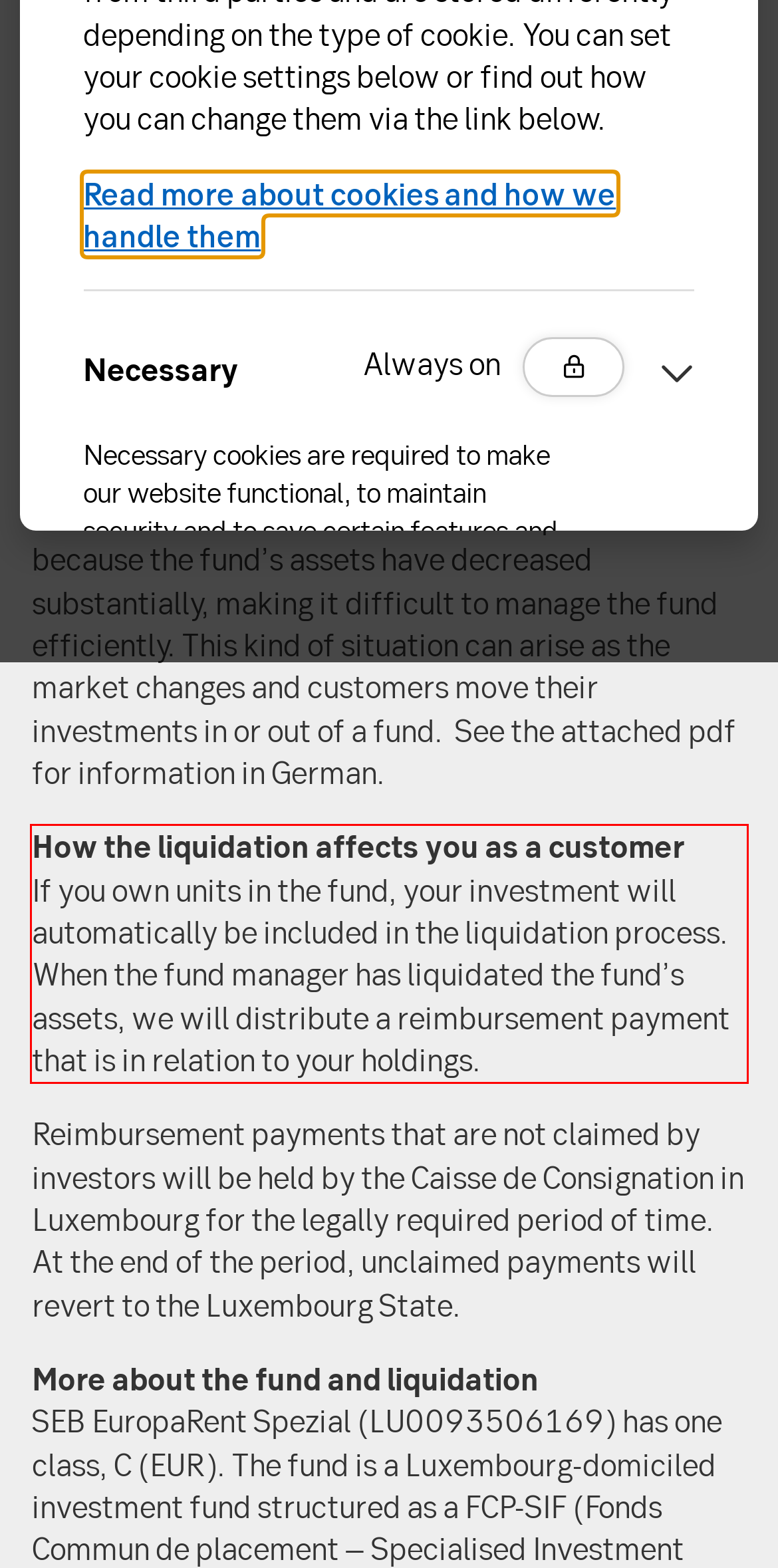Look at the screenshot of the webpage, locate the red rectangle bounding box, and generate the text content that it contains.

How the liquidation affects you as a customer If you own units in the fund, your investment will automatically be included in the liquidation process. When the fund manager has liquidated the fund’s assets, we will distribute a reimbursement payment that is in relation to your holdings.